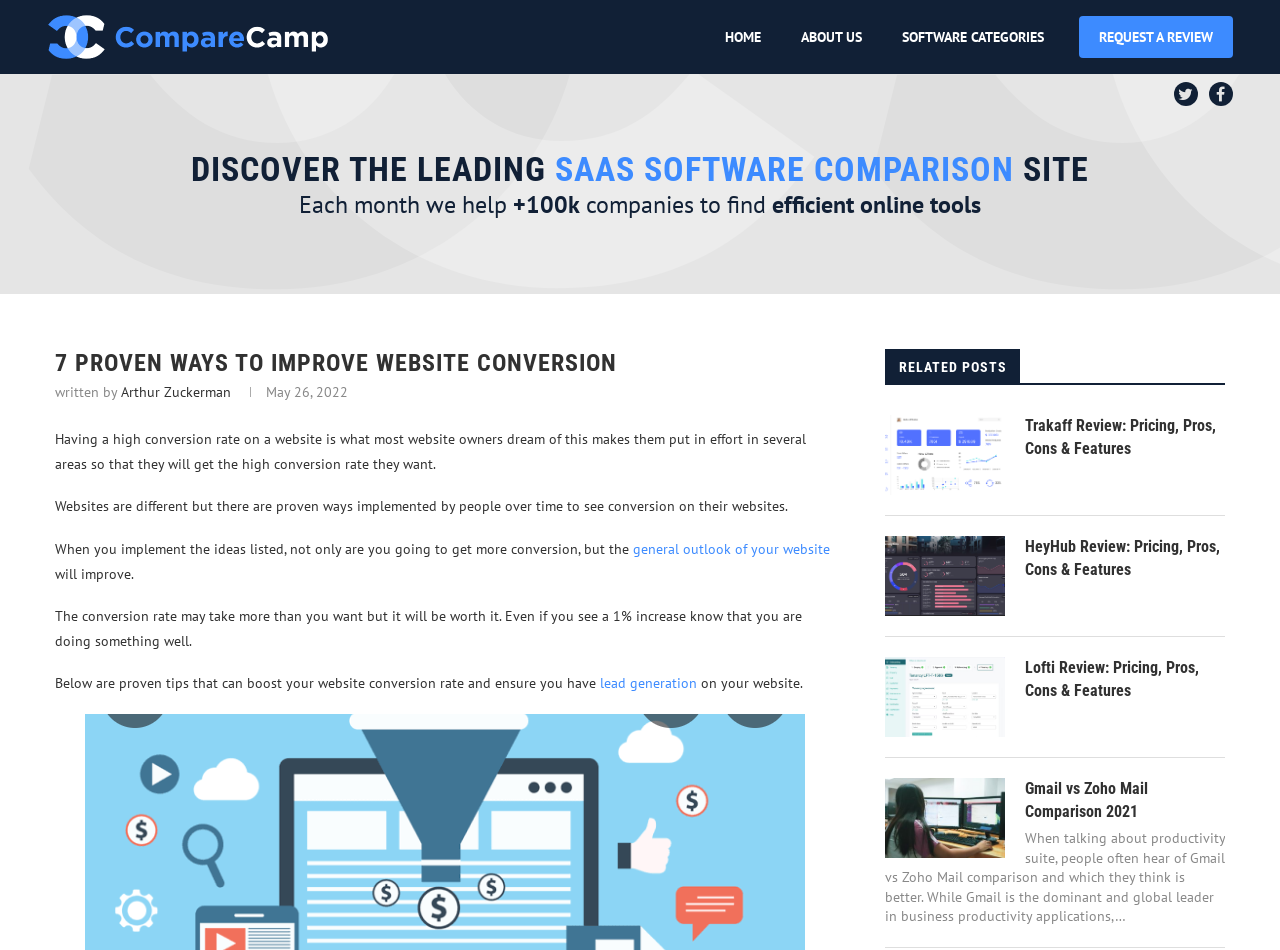What is the name of the website?
Please give a detailed answer to the question using the information shown in the image.

The name of the website can be found in the top-left corner of the webpage, where it says 'CompareCamp' in the logo.